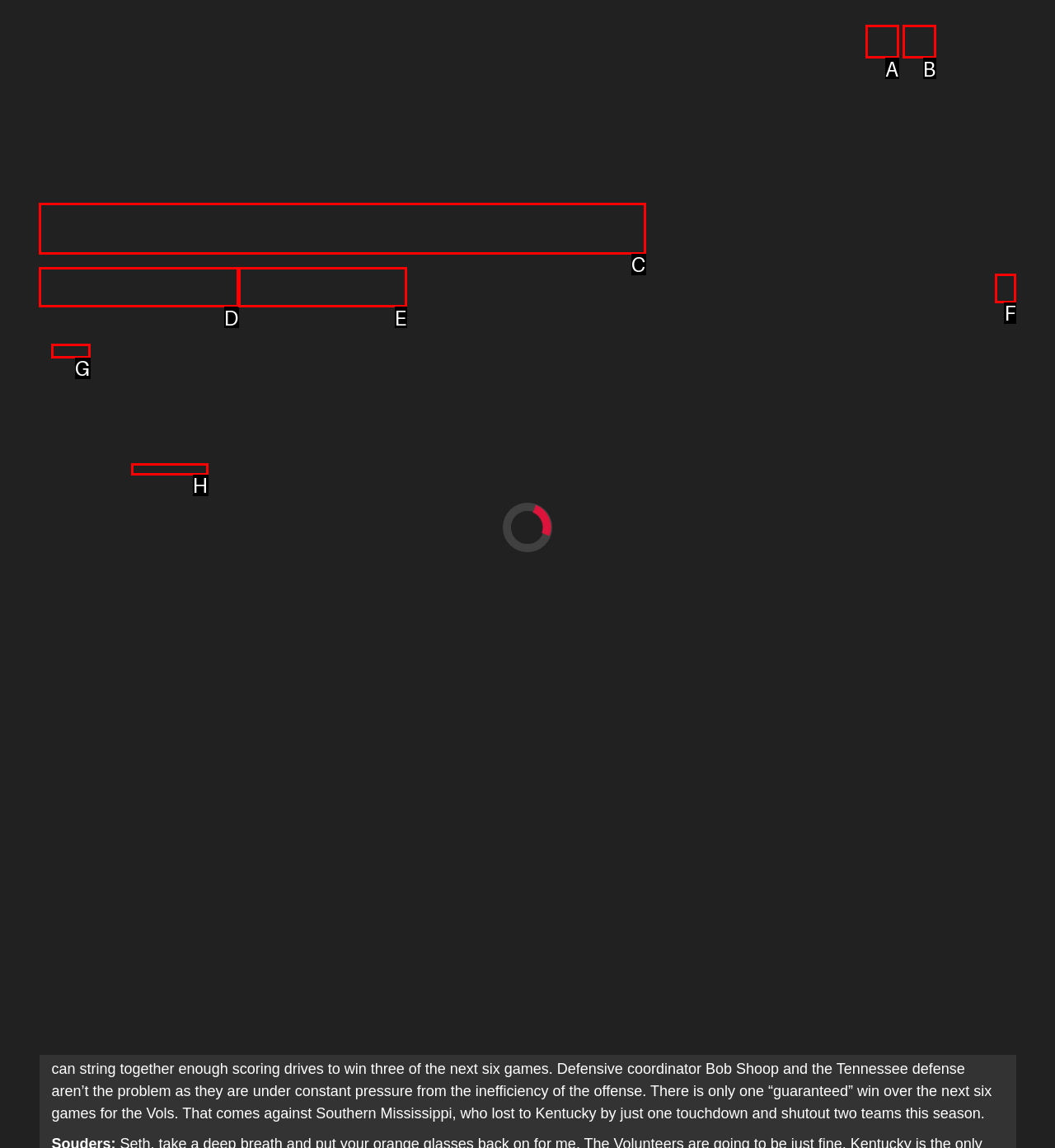Determine which HTML element best suits the description: alt="Facebook" title="Facebook". Reply with the letter of the matching option.

A